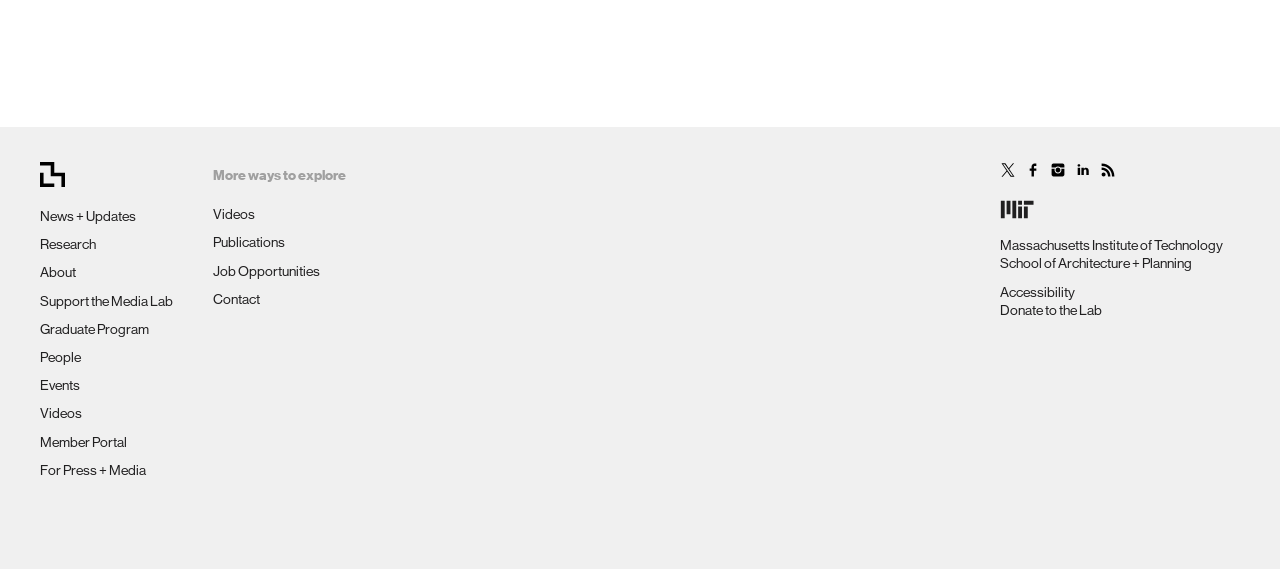Determine the bounding box coordinates for the area that should be clicked to carry out the following instruction: "Enter your name in the input field".

None